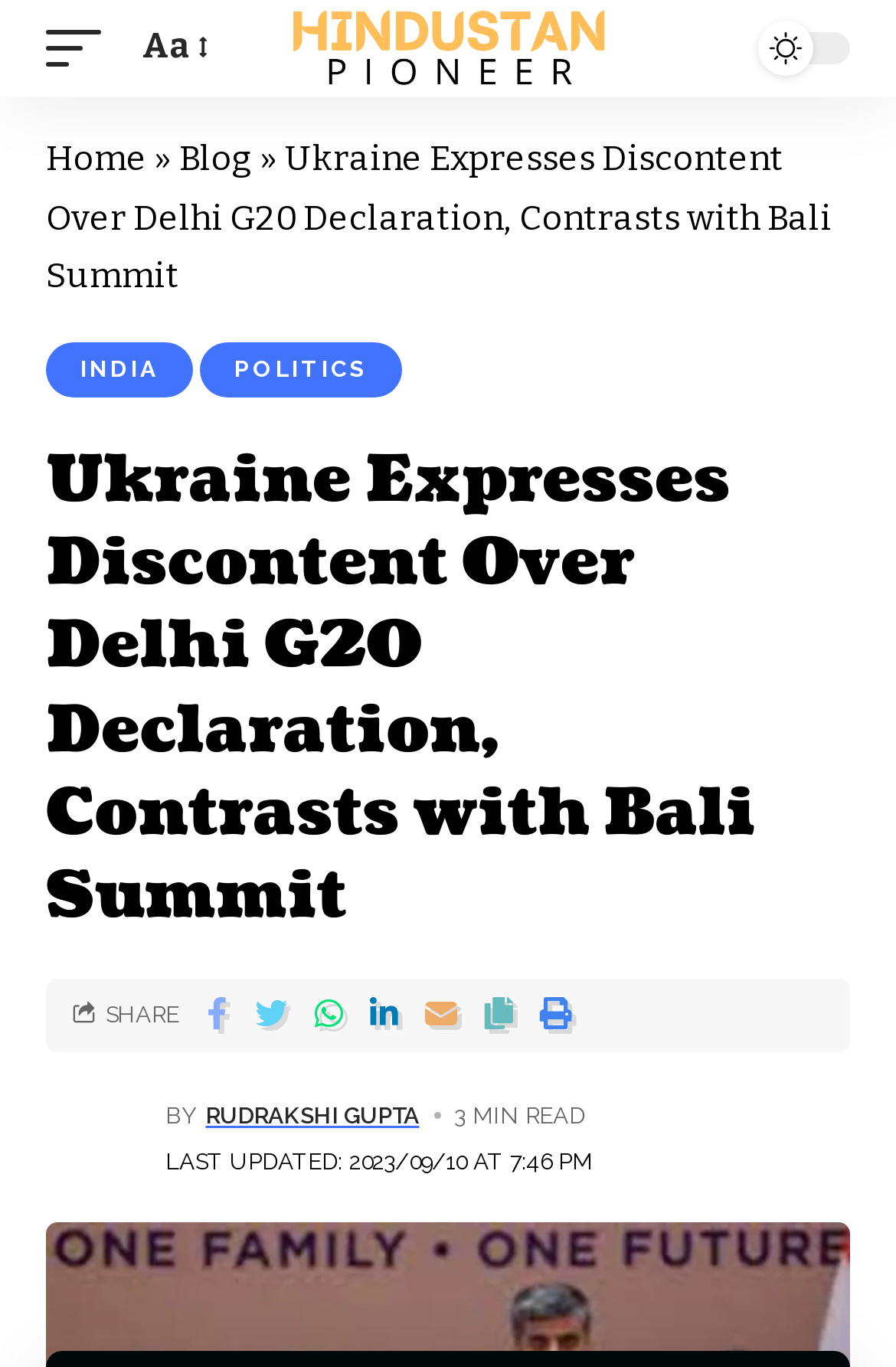Given the element description Politics, identify the bounding box coordinates for the UI element on the webpage screenshot. The format should be (top-left x, top-left y, bottom-right x, bottom-right y), with values between 0 and 1.

[0.223, 0.25, 0.449, 0.29]